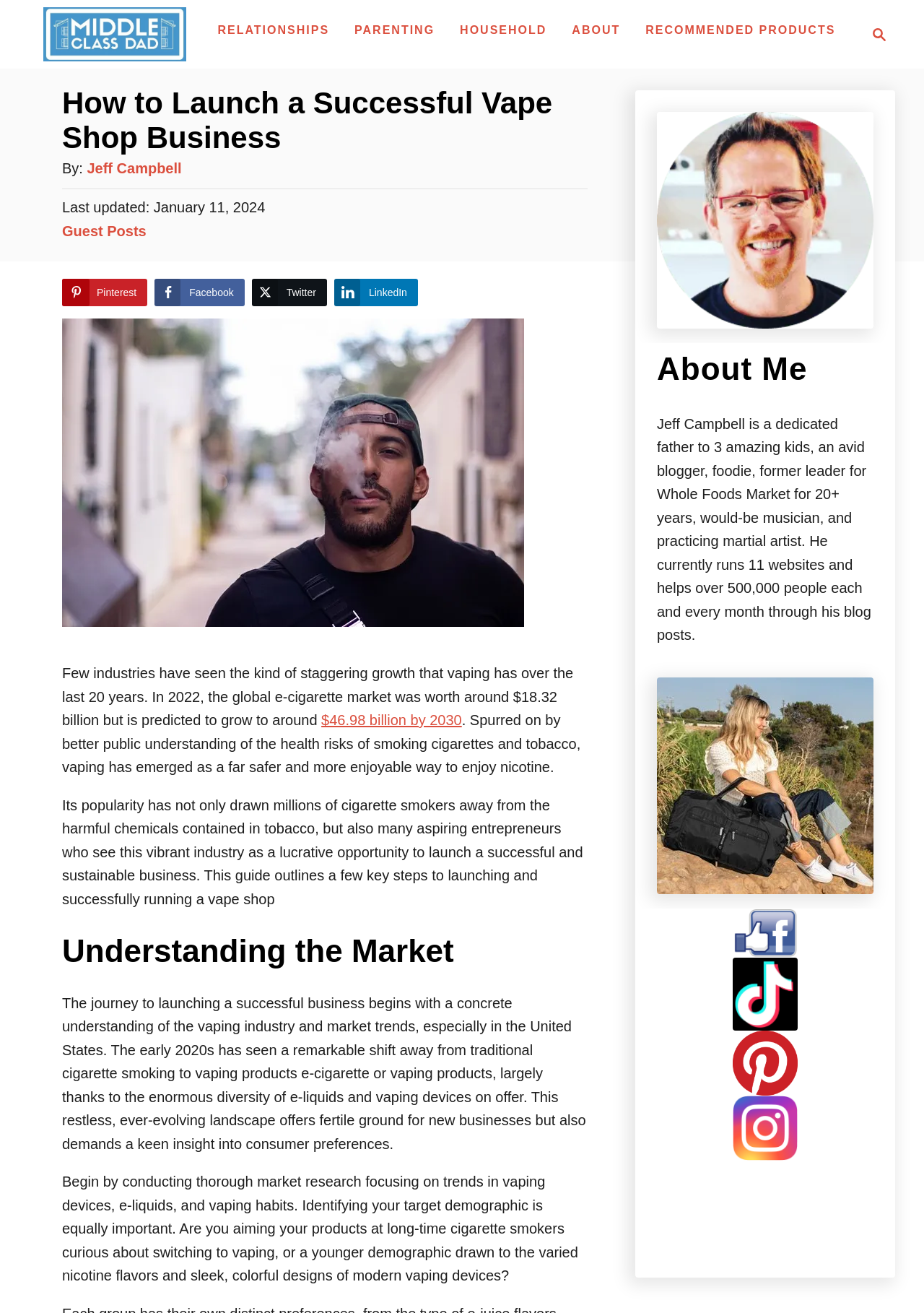Please locate and retrieve the main header text of the webpage.

How to Launch a Successful Vape Shop Business